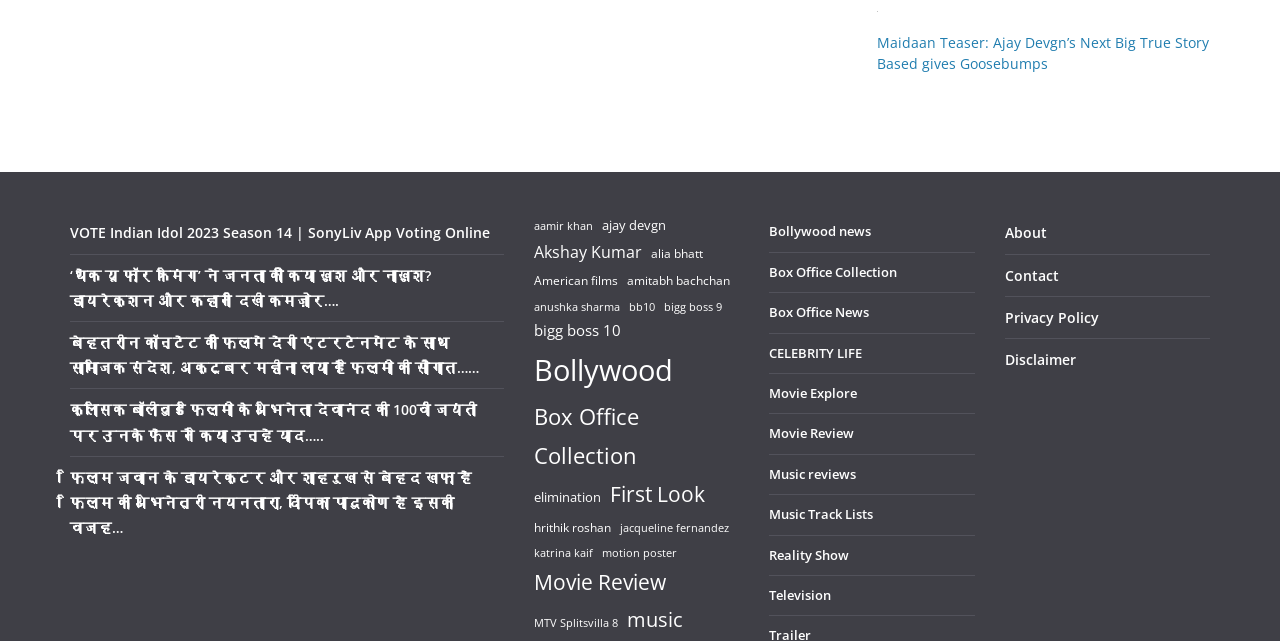Give a short answer to this question using one word or a phrase:
What is the purpose of the links at the bottom of the webpage?

To provide information about the website